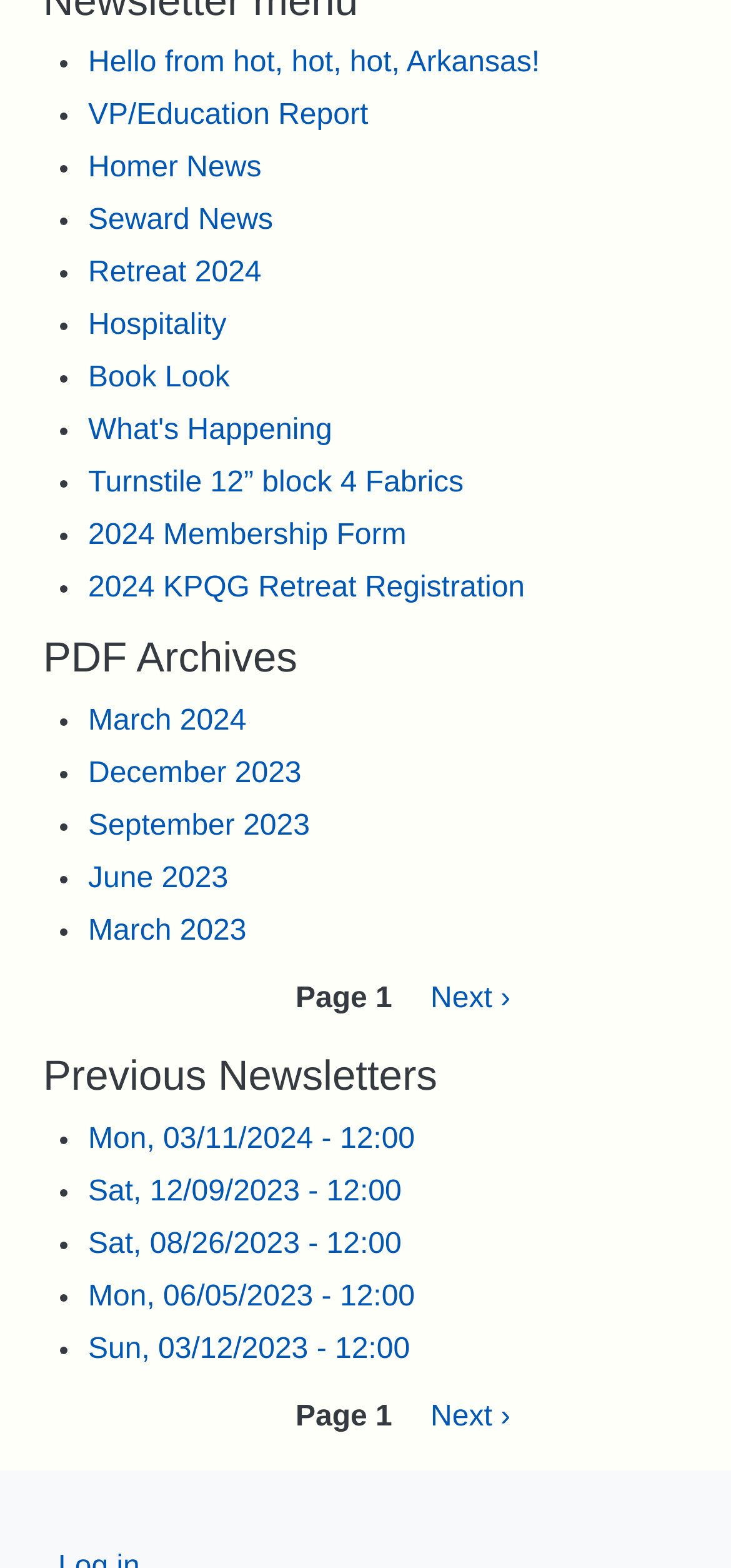Please provide the bounding box coordinate of the region that matches the element description: 2024 Membership Form. Coordinates should be in the format (top-left x, top-left y, bottom-right x, bottom-right y) and all values should be between 0 and 1.

[0.121, 0.332, 0.556, 0.352]